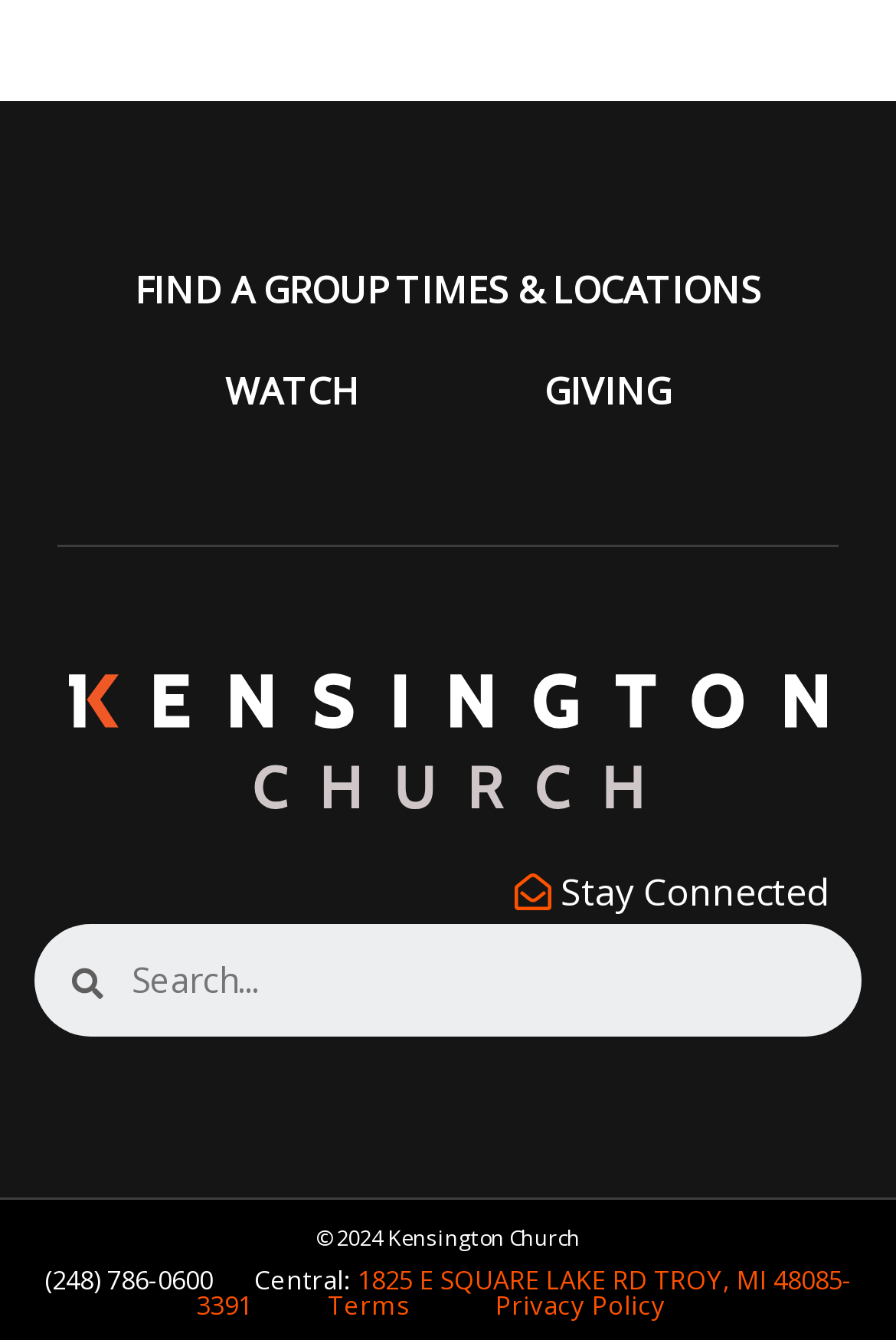Provide the bounding box coordinates of the area you need to click to execute the following instruction: "Get the church's contact information".

[0.05, 0.942, 0.237, 0.968]